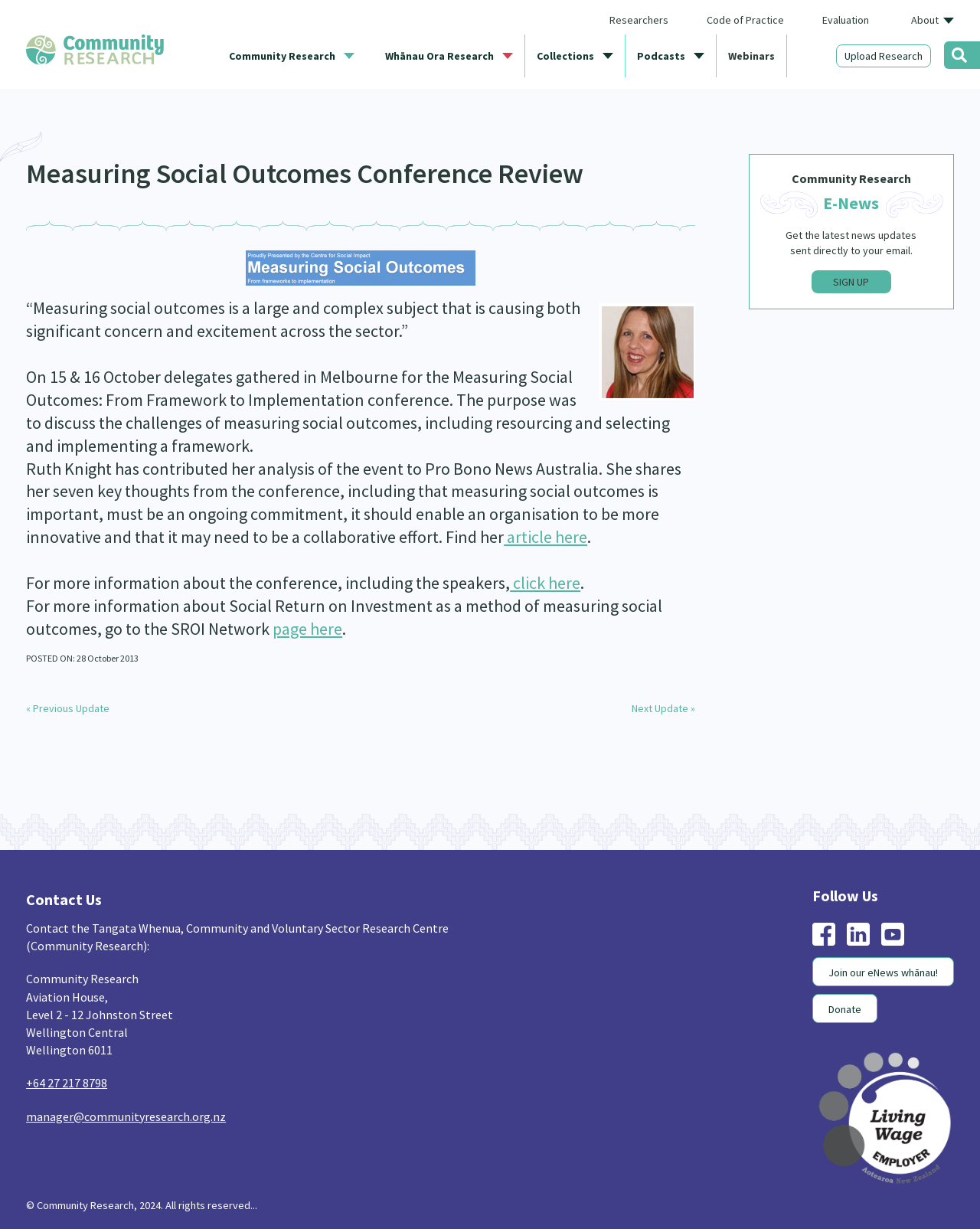Please locate the bounding box coordinates of the element that should be clicked to complete the given instruction: "Click on Researchers".

[0.614, 0.006, 0.69, 0.026]